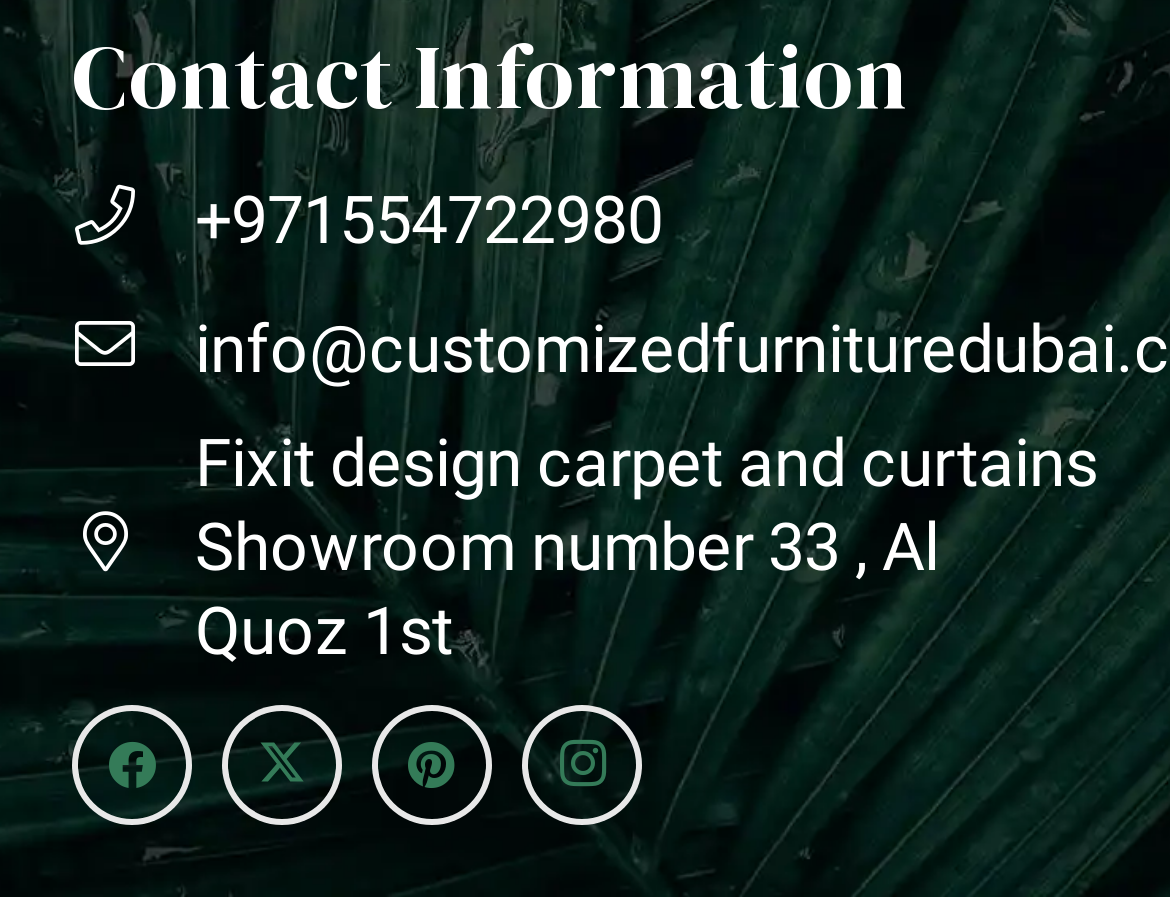Identify the coordinates of the bounding box for the element that must be clicked to accomplish the instruction: "Call the phone number".

[0.062, 0.2, 0.167, 0.293]